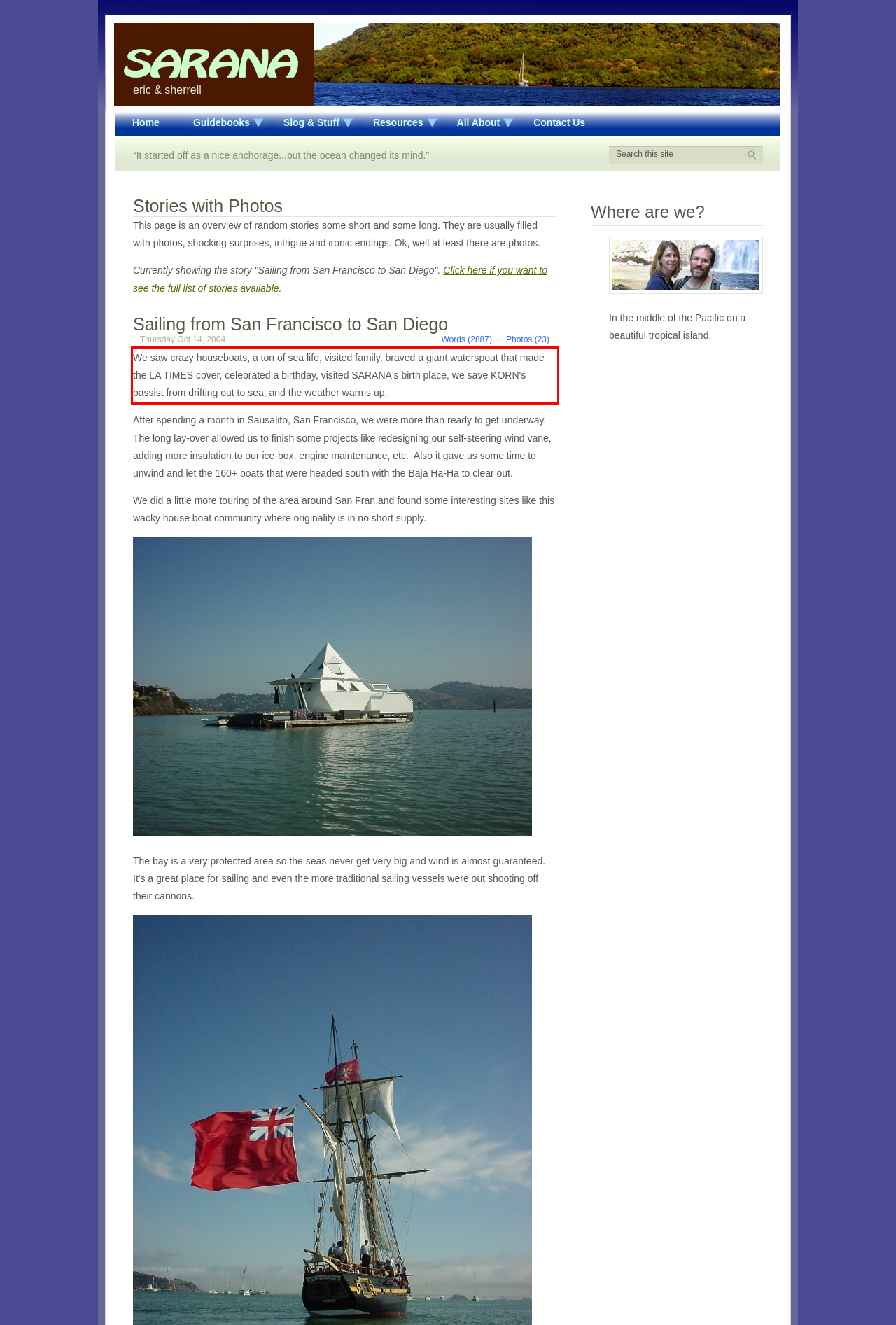Your task is to recognize and extract the text content from the UI element enclosed in the red bounding box on the webpage screenshot.

We saw crazy houseboats, a ton of sea life, visited family, braved a giant waterspout that made the LA TIMES cover, celebrated a birthday, visited SARANA's birth place, we save KORN's bassist from drifting out to sea, and the weather warms up.